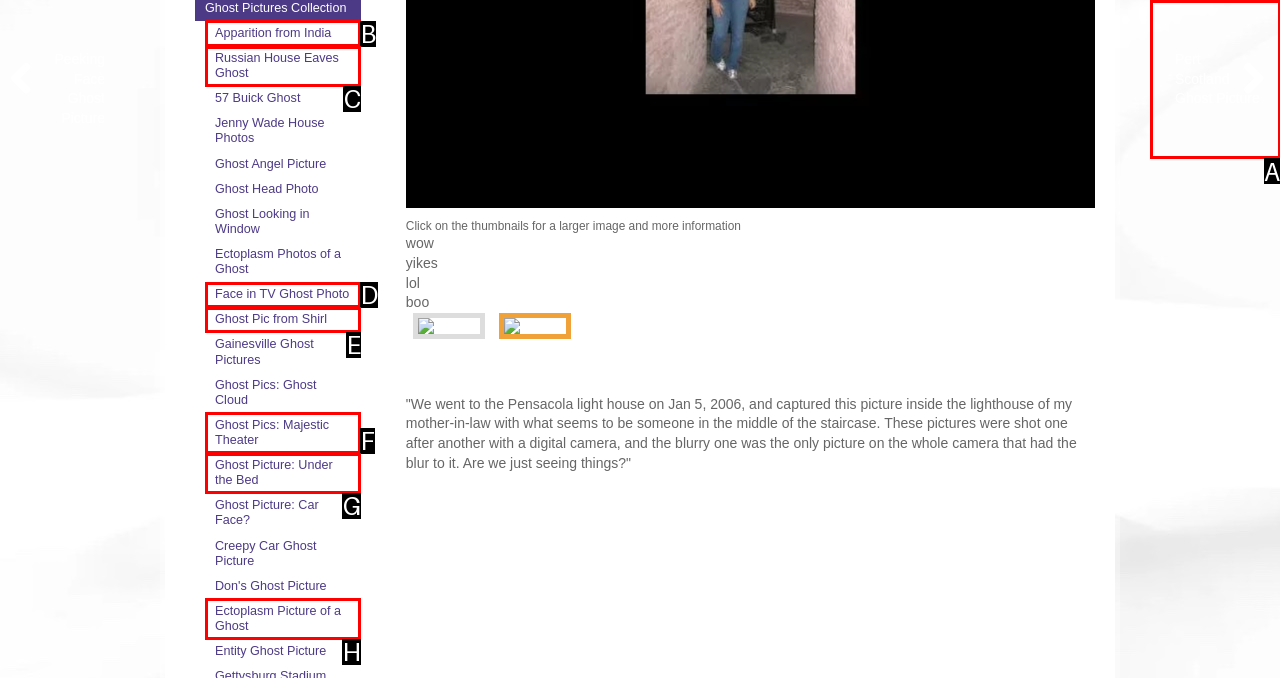Using the description: Ectoplasm Picture of a Ghost, find the HTML element that matches it. Answer with the letter of the chosen option.

H